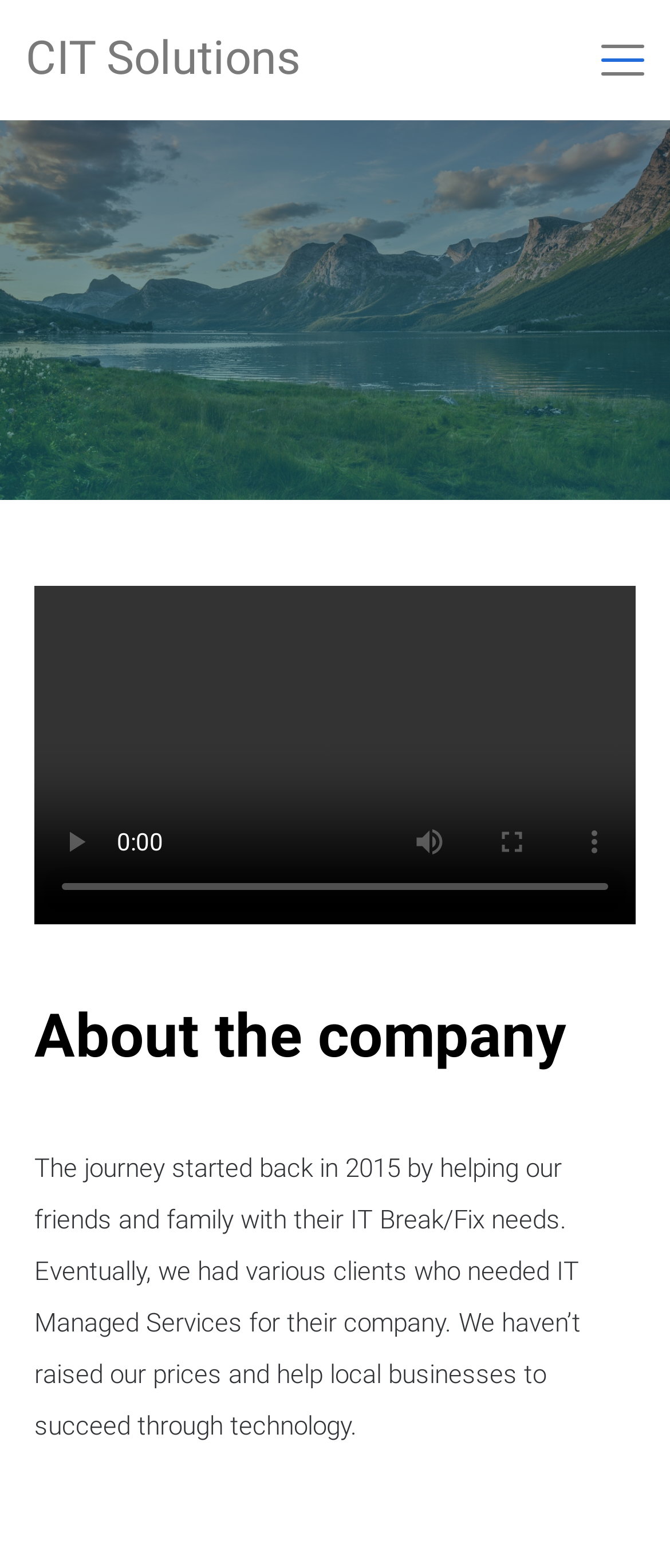Please give a concise answer to this question using a single word or phrase: 
Is the menu expanded?

No